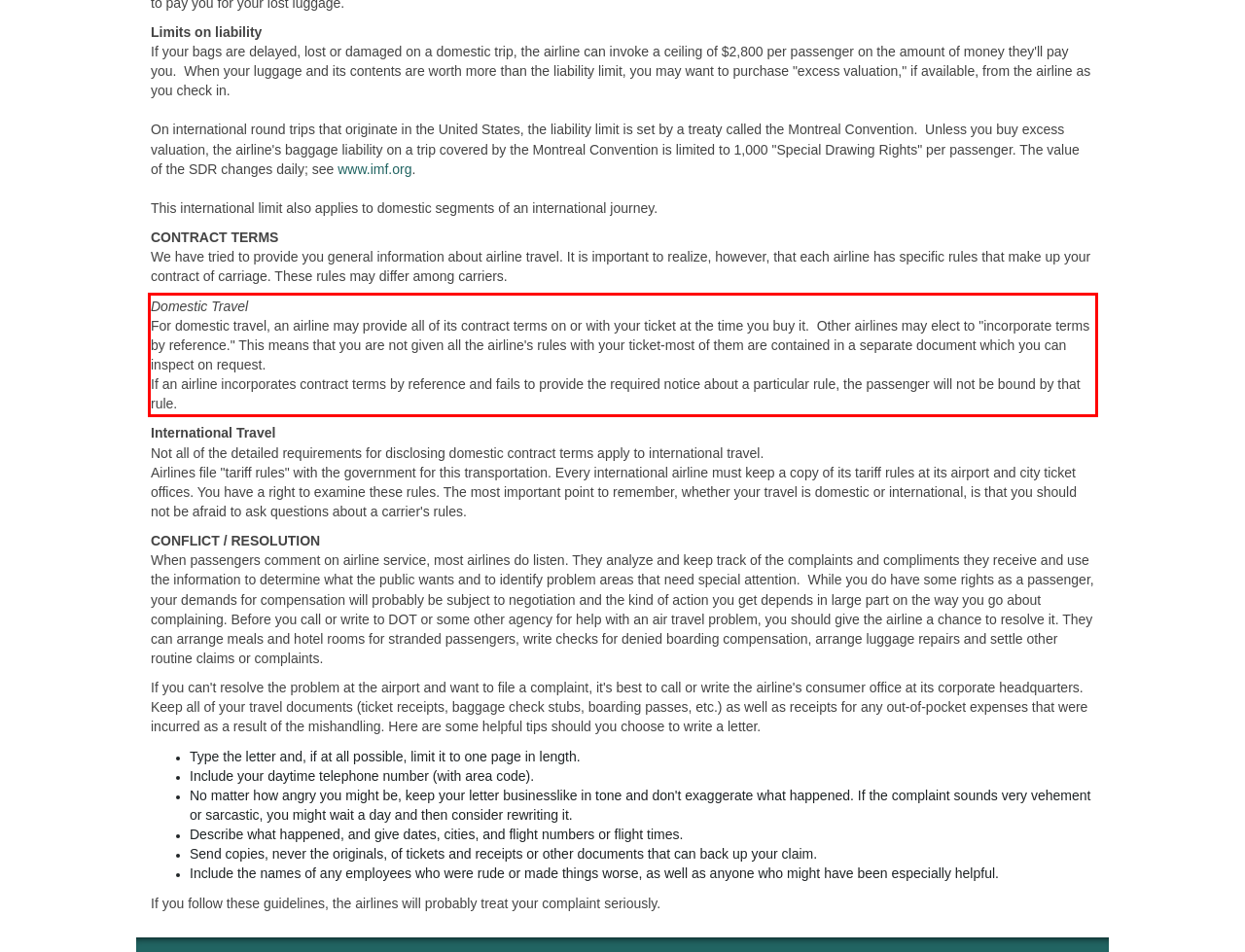Please analyze the screenshot of a webpage and extract the text content within the red bounding box using OCR.

Domestic Travel For domestic travel, an airline may provide all of its contract terms on or with your ticket at the time you buy it. Other airlines may elect to "incorporate terms by reference." This means that you are not given all the airline's rules with your ticket-most of them are contained in a separate document which you can inspect on request. If an airline incorporates contract terms by reference and fails to provide the required notice about a particular rule, the passenger will not be bound by that rule.